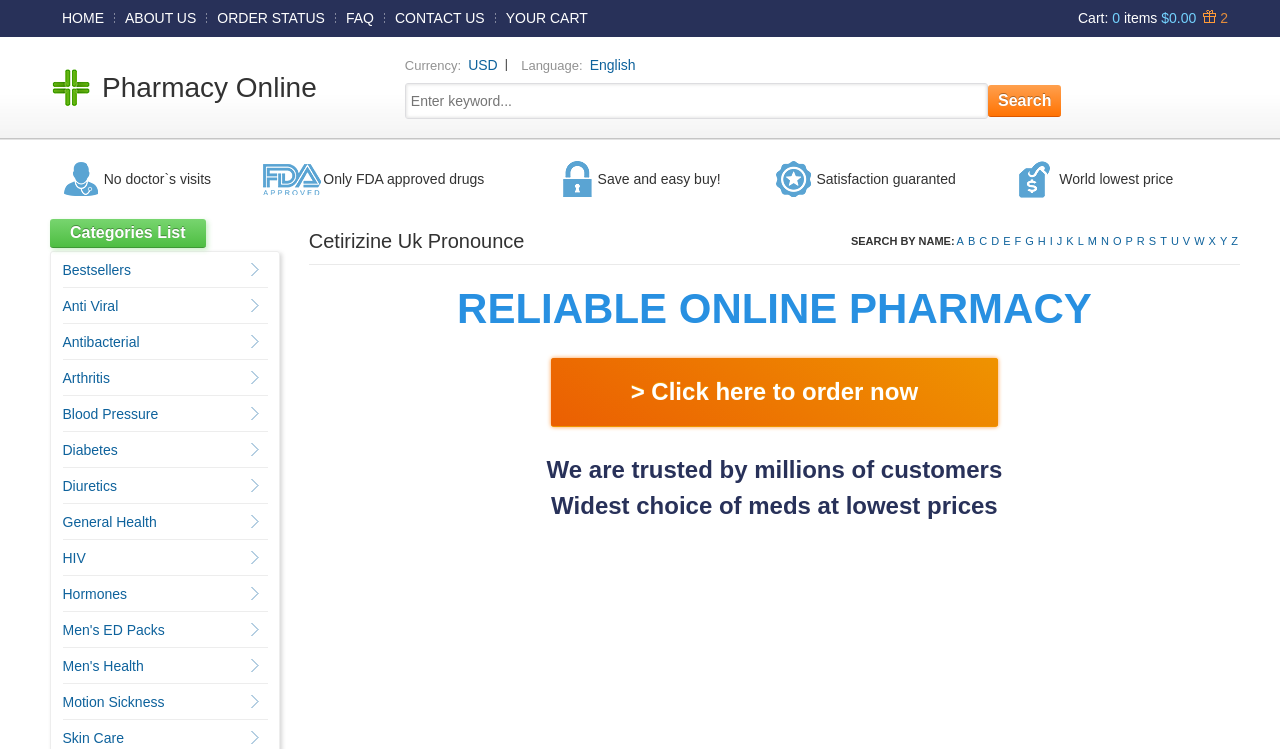What is the current cart total?
Please elaborate on the answer to the question with detailed information.

I found the cart total by looking at the top right corner of the webpage, where it says 'Cart' followed by the total amount, which is '$0.00'.